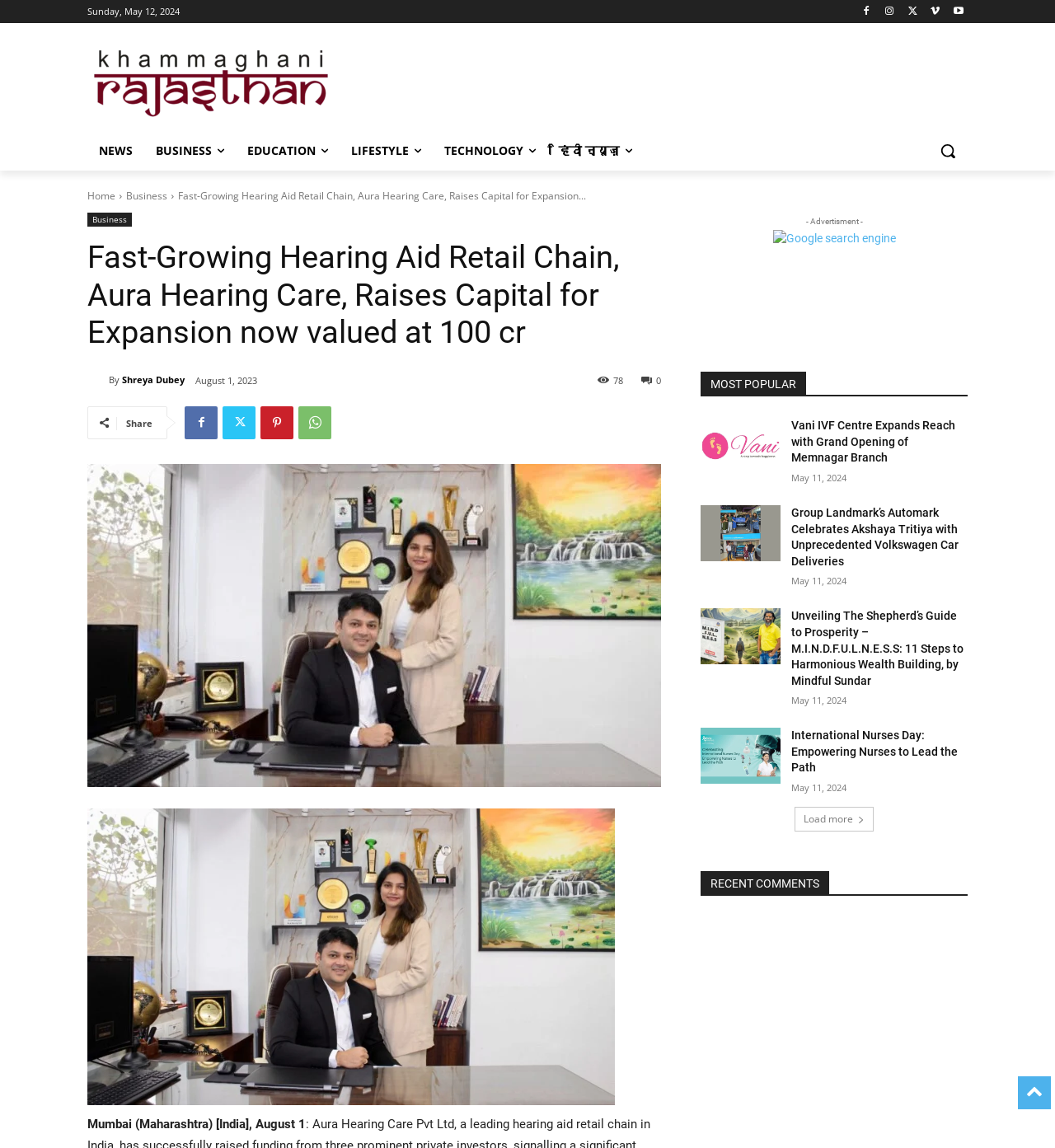How many social media sharing options are available?
Refer to the image and respond with a one-word or short-phrase answer.

4